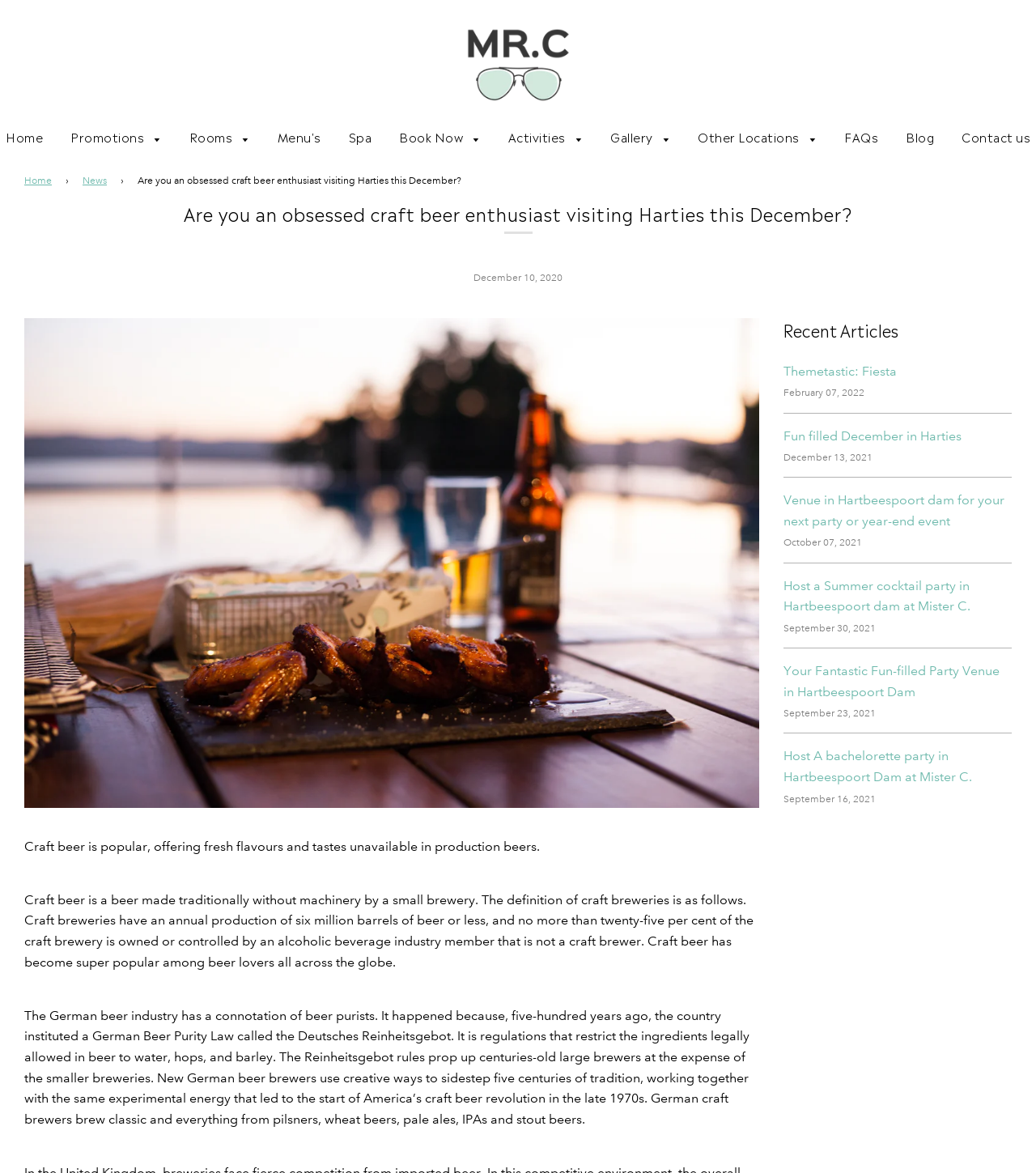Locate the bounding box coordinates of the element that should be clicked to execute the following instruction: "Go to the 'Promotions' page".

[0.056, 0.101, 0.168, 0.134]